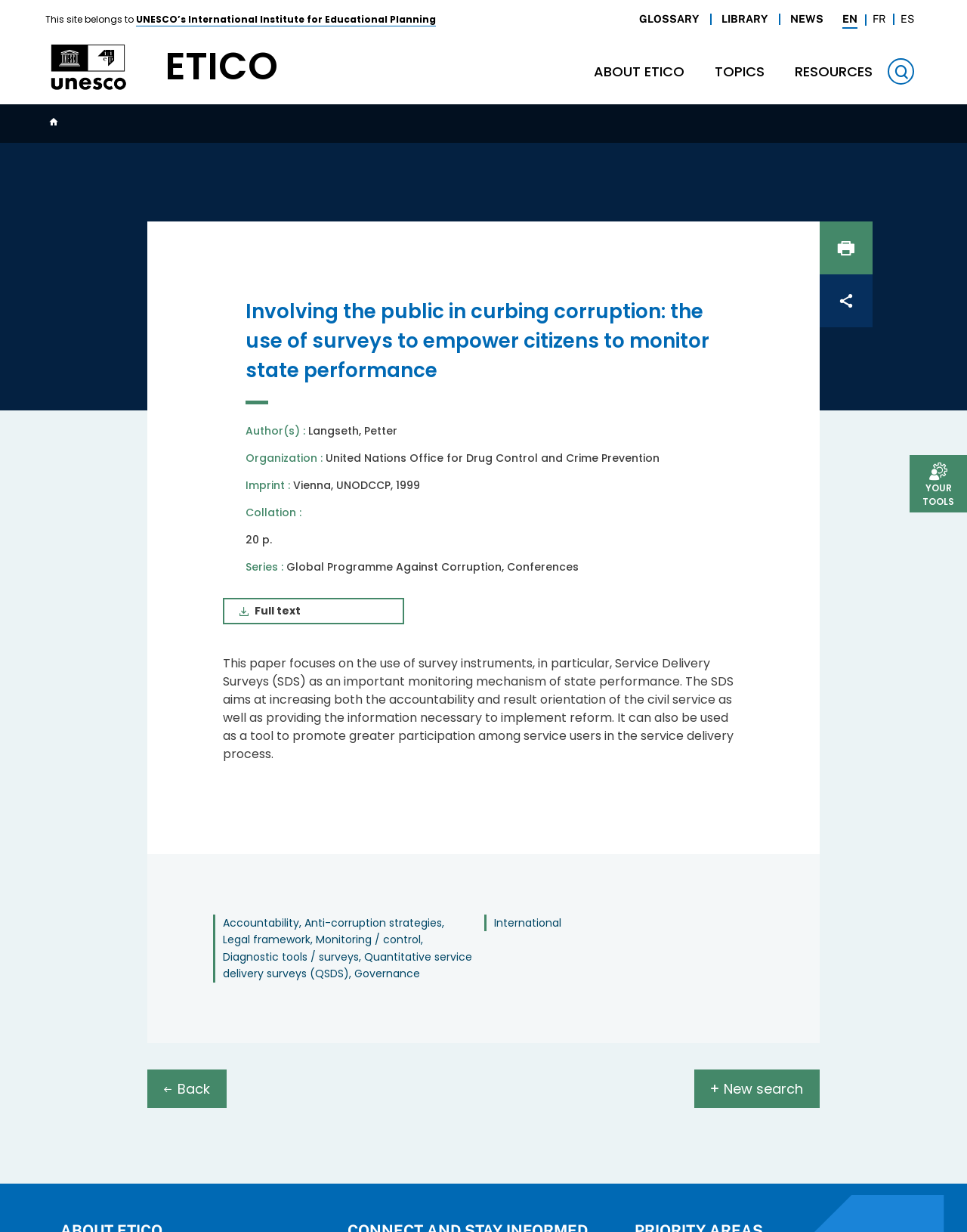Determine the bounding box coordinates of the section to be clicked to follow the instruction: "Share the page". The coordinates should be given as four float numbers between 0 and 1, formatted as [left, top, right, bottom].

[0.848, 0.223, 0.902, 0.266]